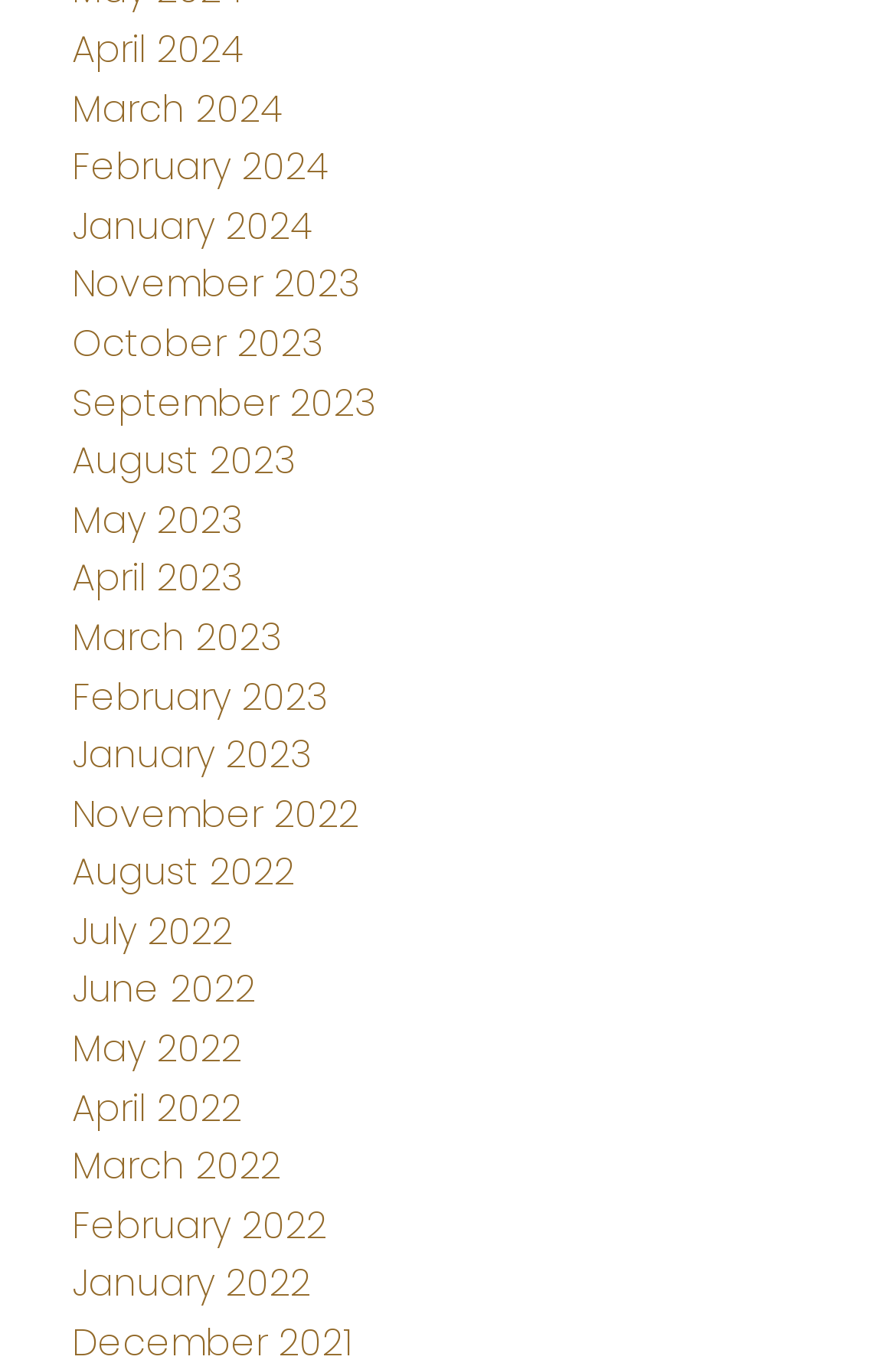Show the bounding box coordinates for the element that needs to be clicked to execute the following instruction: "Check January 2022". Provide the coordinates in the form of four float numbers between 0 and 1, i.e., [left, top, right, bottom].

[0.08, 0.923, 0.347, 0.961]